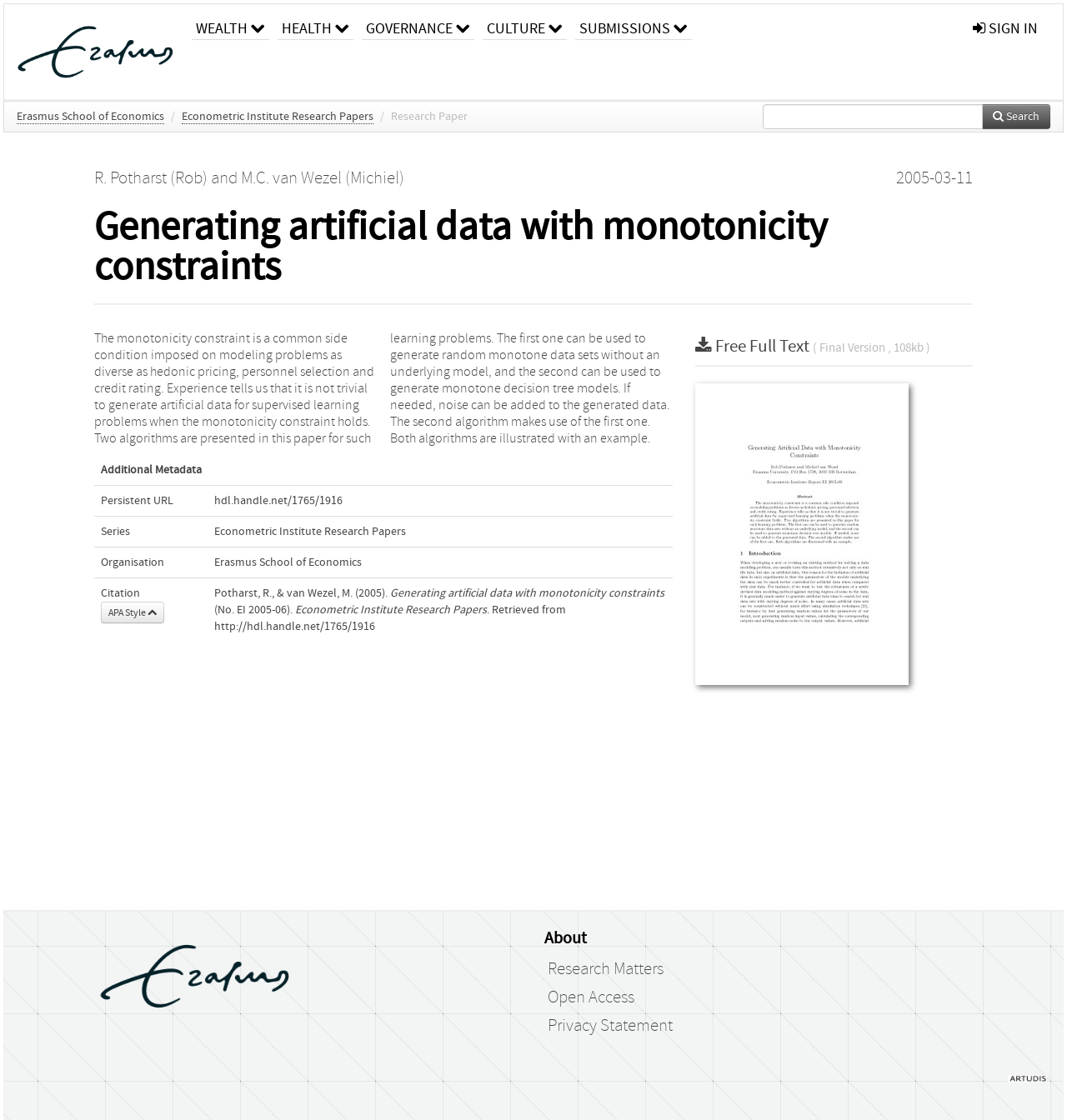Determine the bounding box coordinates for the clickable element to execute this instruction: "Visit the Erasmus School of Economics website". Provide the coordinates as four float numbers between 0 and 1, i.e., [left, top, right, bottom].

[0.016, 0.098, 0.154, 0.111]